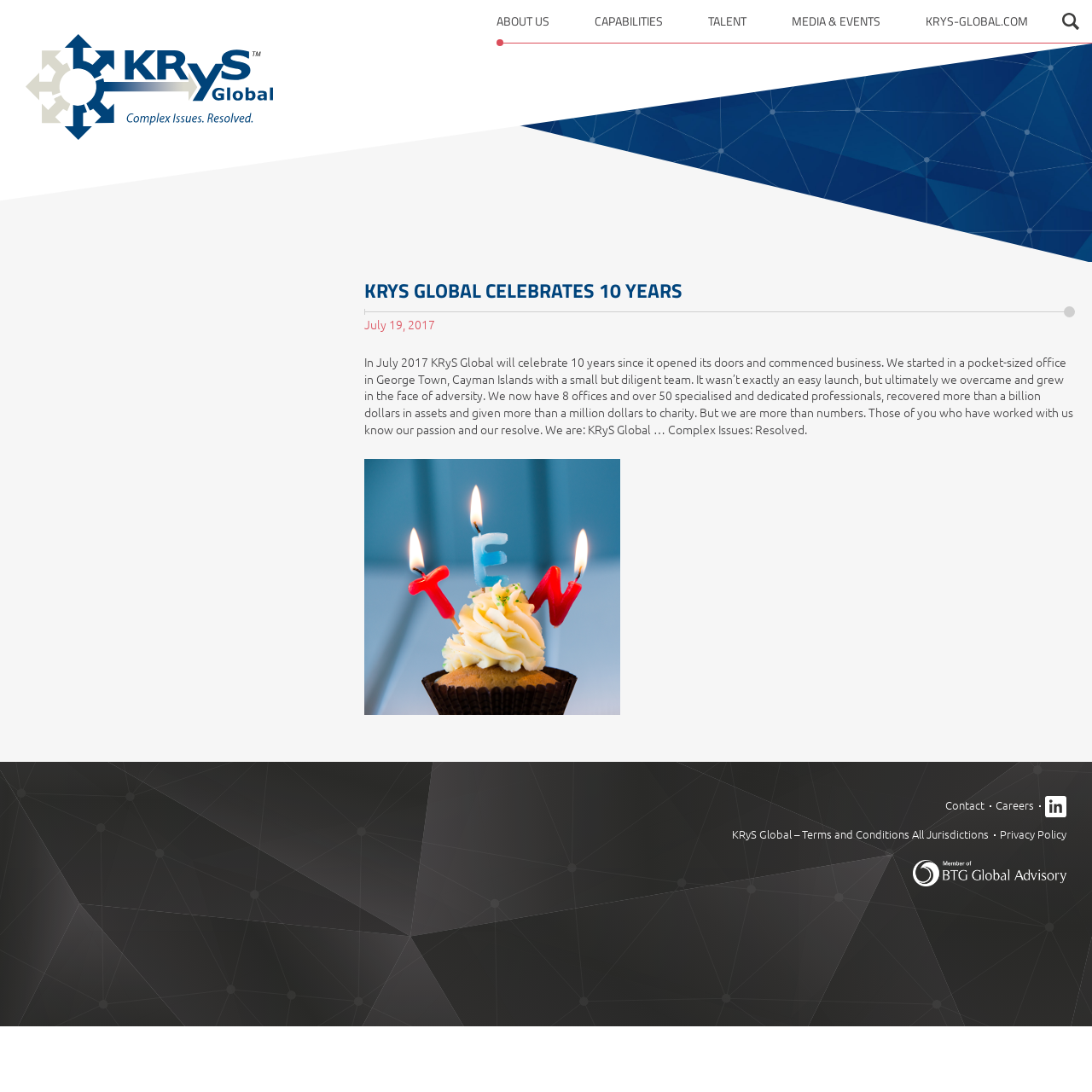Please pinpoint the bounding box coordinates for the region I should click to adhere to this instruction: "Click the logo".

[0.023, 0.031, 0.25, 0.128]